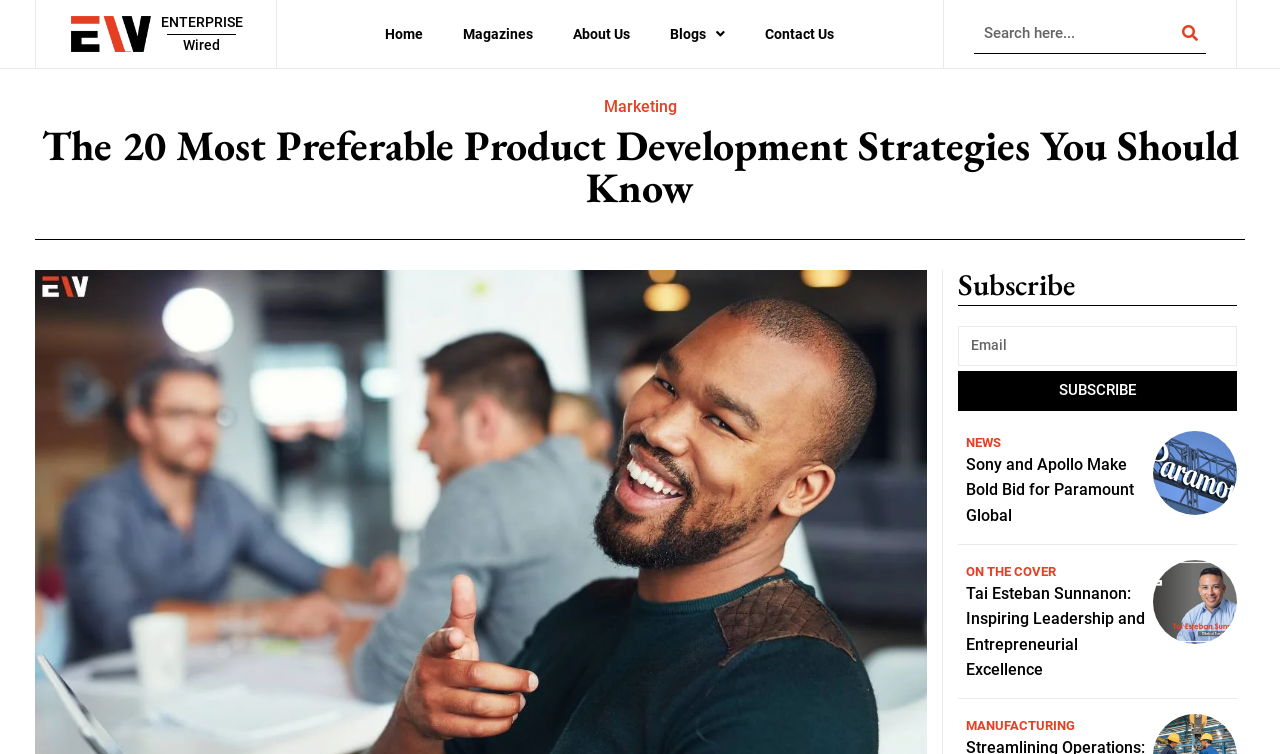Find the bounding box coordinates for the HTML element described in this sentence: "About Us". Provide the coordinates as four float numbers between 0 and 1, in the format [left, top, right, bottom].

[0.444, 0.025, 0.496, 0.065]